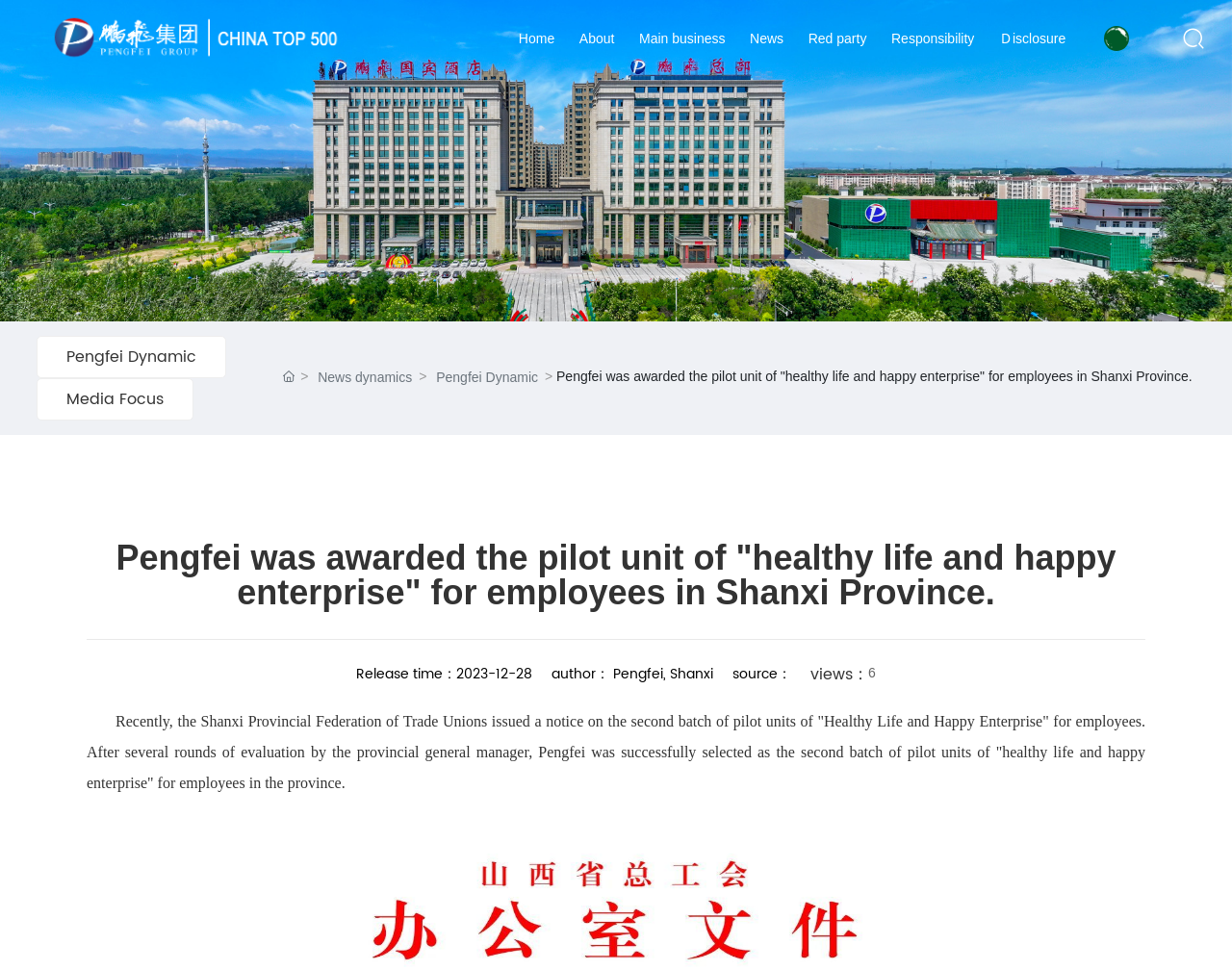Select the bounding box coordinates of the element I need to click to carry out the following instruction: "Click the 'About' link".

[0.46, 0.0, 0.509, 0.079]